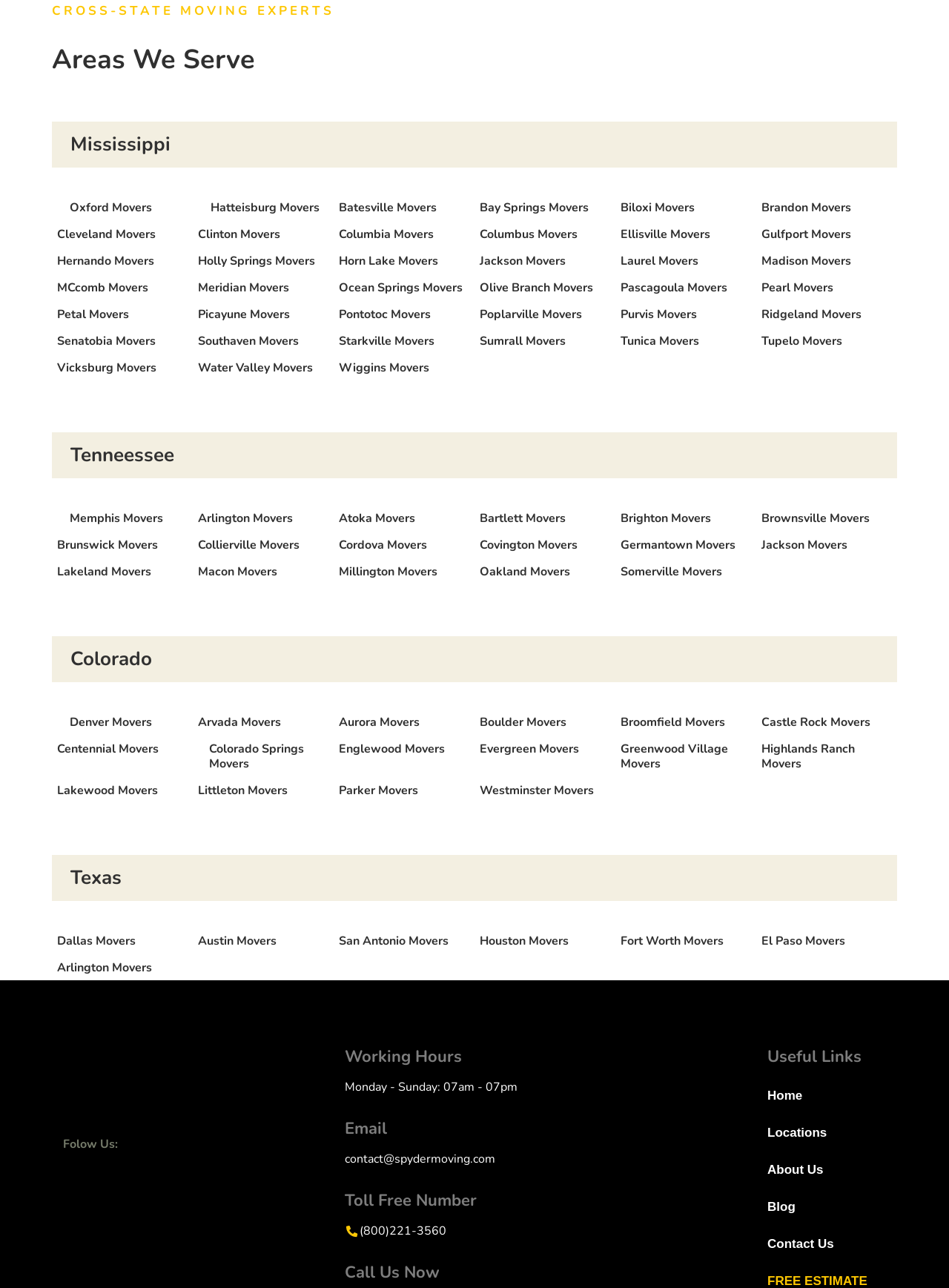Please provide a brief answer to the following inquiry using a single word or phrase:
What is the city served in Mississippi with a pin icon?

Oxford